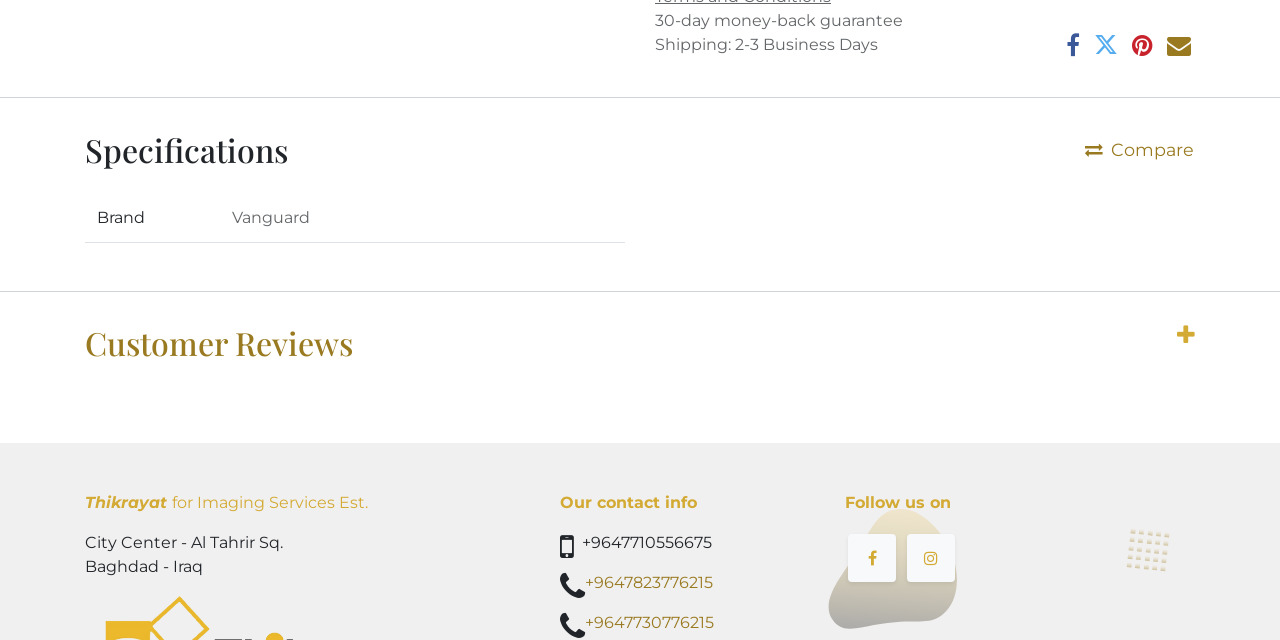Given the webpage screenshot and the description, determine the bounding box coordinates (top-left x, top-left y, bottom-right x, bottom-right y) that define the location of the UI element matching this description: input value="1" aria-label="Quantity" value="1"

None